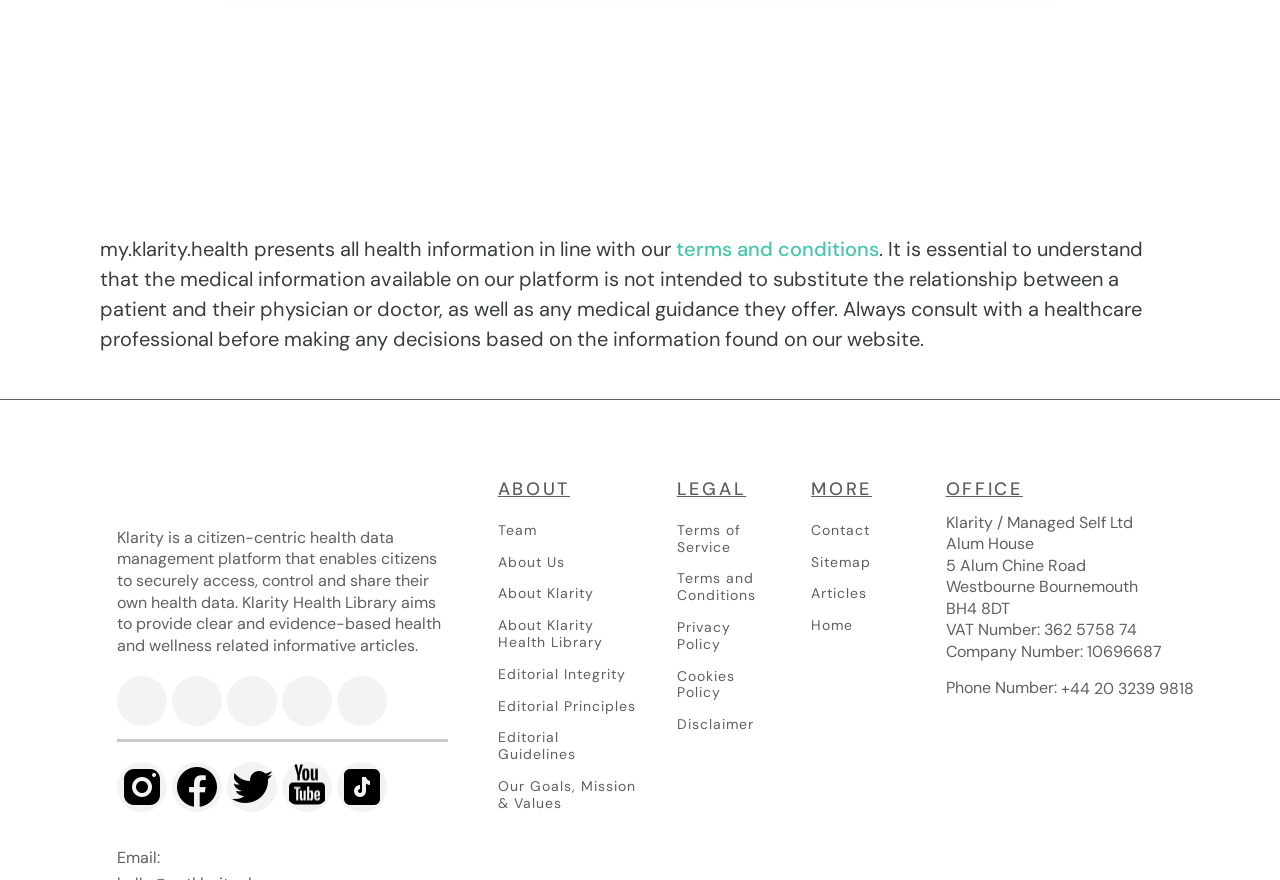What is the purpose of Klarity Health Library?
Answer with a single word or phrase by referring to the visual content.

Provide clear and evidence-based health and wellness related informative articles